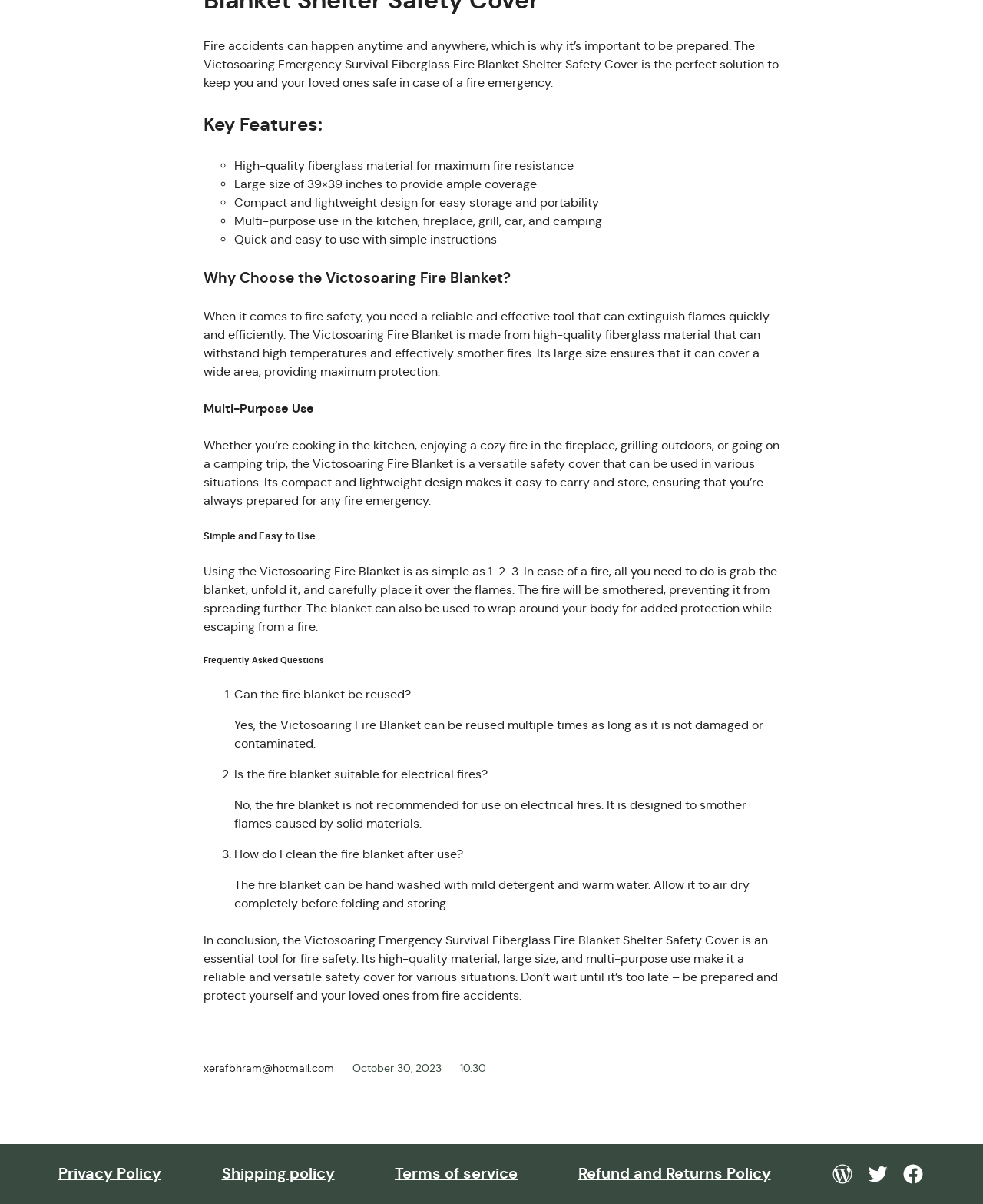Determine the bounding box coordinates of the UI element that matches the following description: "Terms of service". The coordinates should be four float numbers between 0 and 1 in the format [left, top, right, bottom].

[0.402, 0.967, 0.527, 0.983]